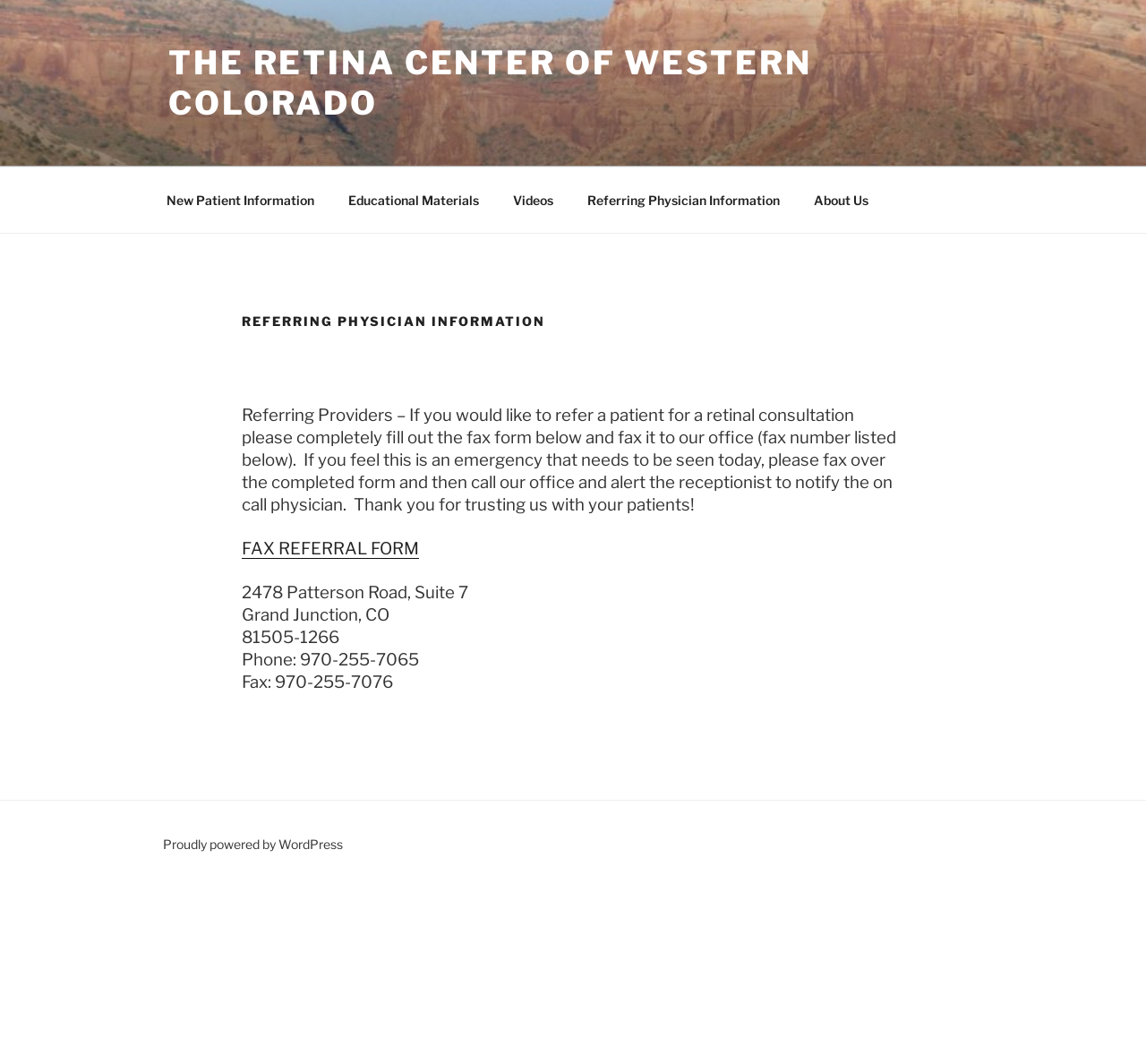Can you give a comprehensive explanation to the question given the content of the image?
What is the phone number of the office?

I found the phone number by looking at the contact information section of the webpage, where it is listed as 'Phone: 970-255-7065'.